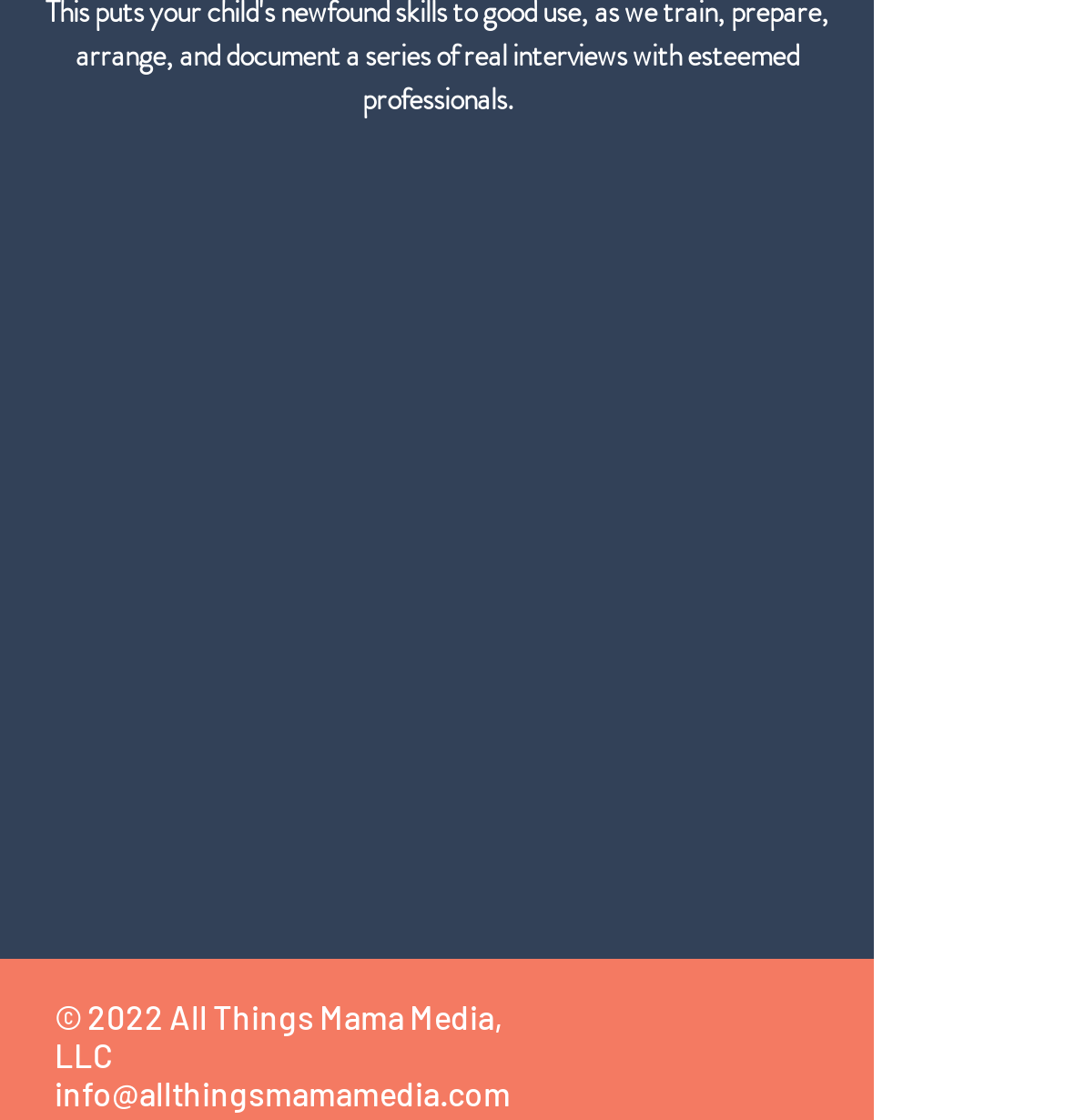What is the email address for contact?
Respond to the question with a well-detailed and thorough answer.

The email address is mentioned in the link element with the text 'info@allthingsmamamedia.com' which is located at the bottom of the page.